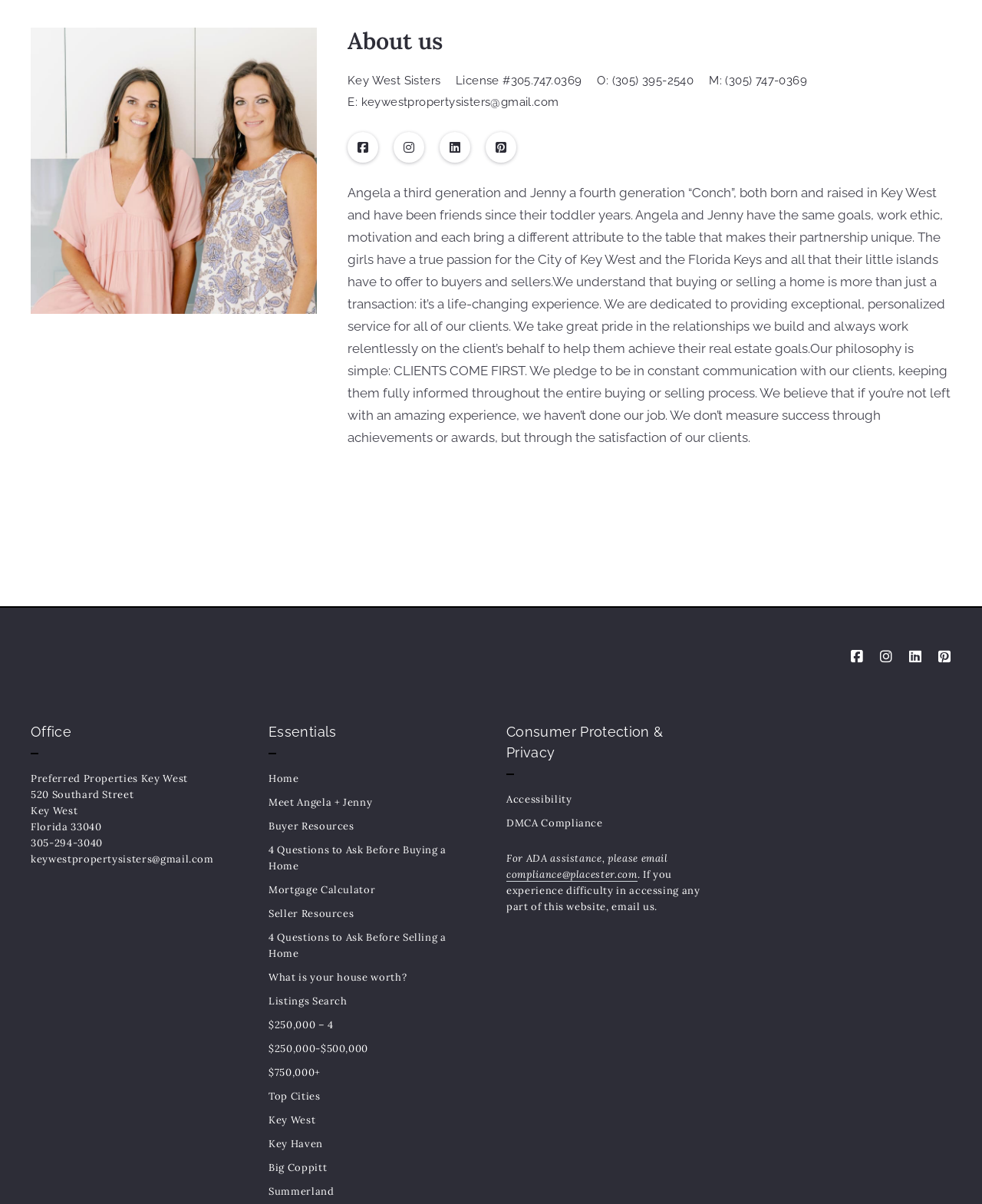What is the email address of Angela and Jenny?
Give a single word or phrase answer based on the content of the image.

keywestpropertysisters@gmail.com